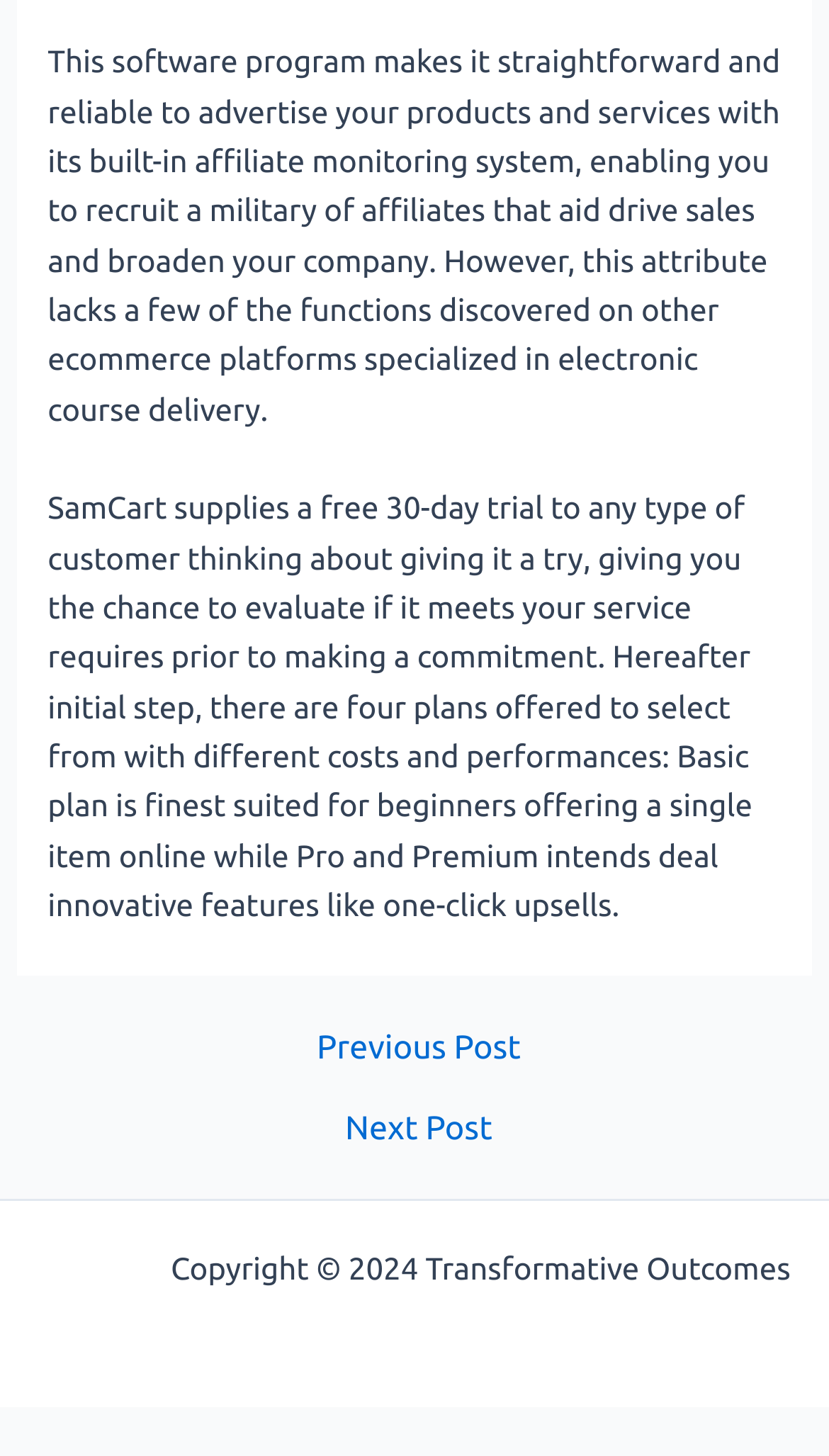What is the main purpose of SamCart?
Based on the image, give a one-word or short phrase answer.

affiliate monitoring system